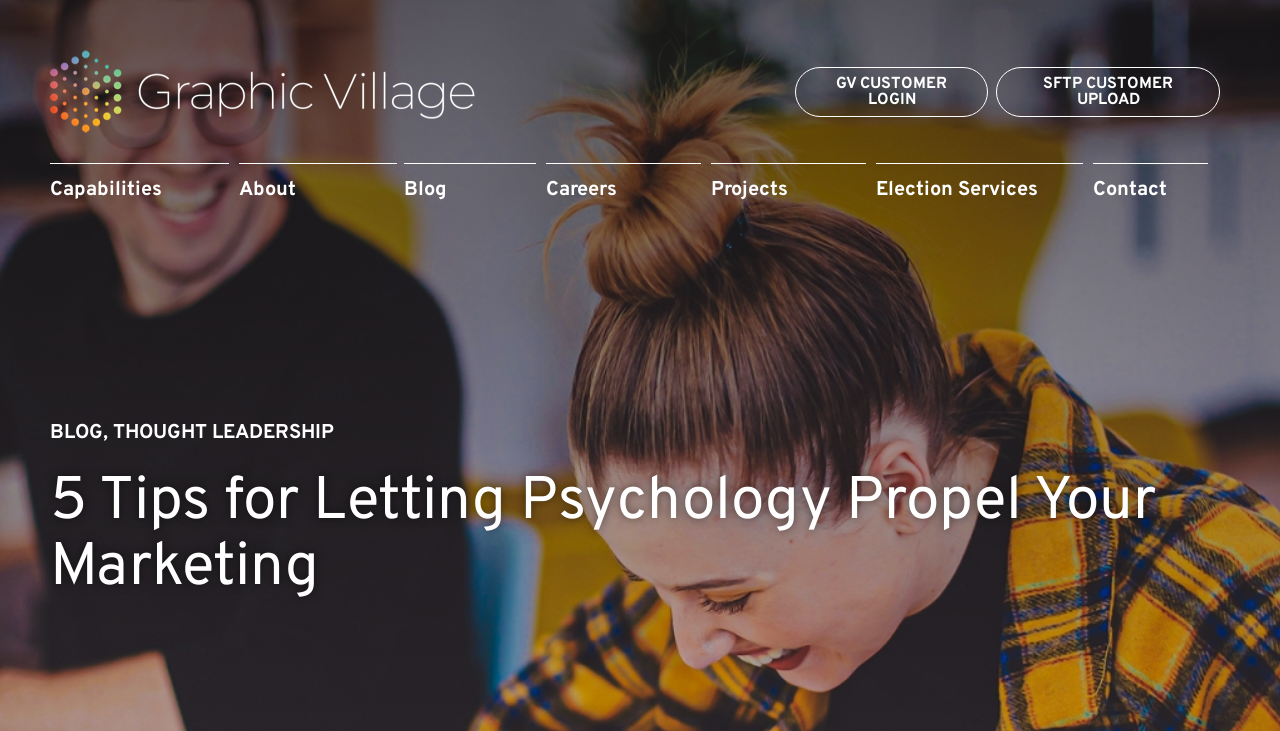Using the information shown in the image, answer the question with as much detail as possible: What is the position of the 'BLOG' link?

I examined the webpage structure and found the 'BLOG' link at the top right corner, above the main navigation links.